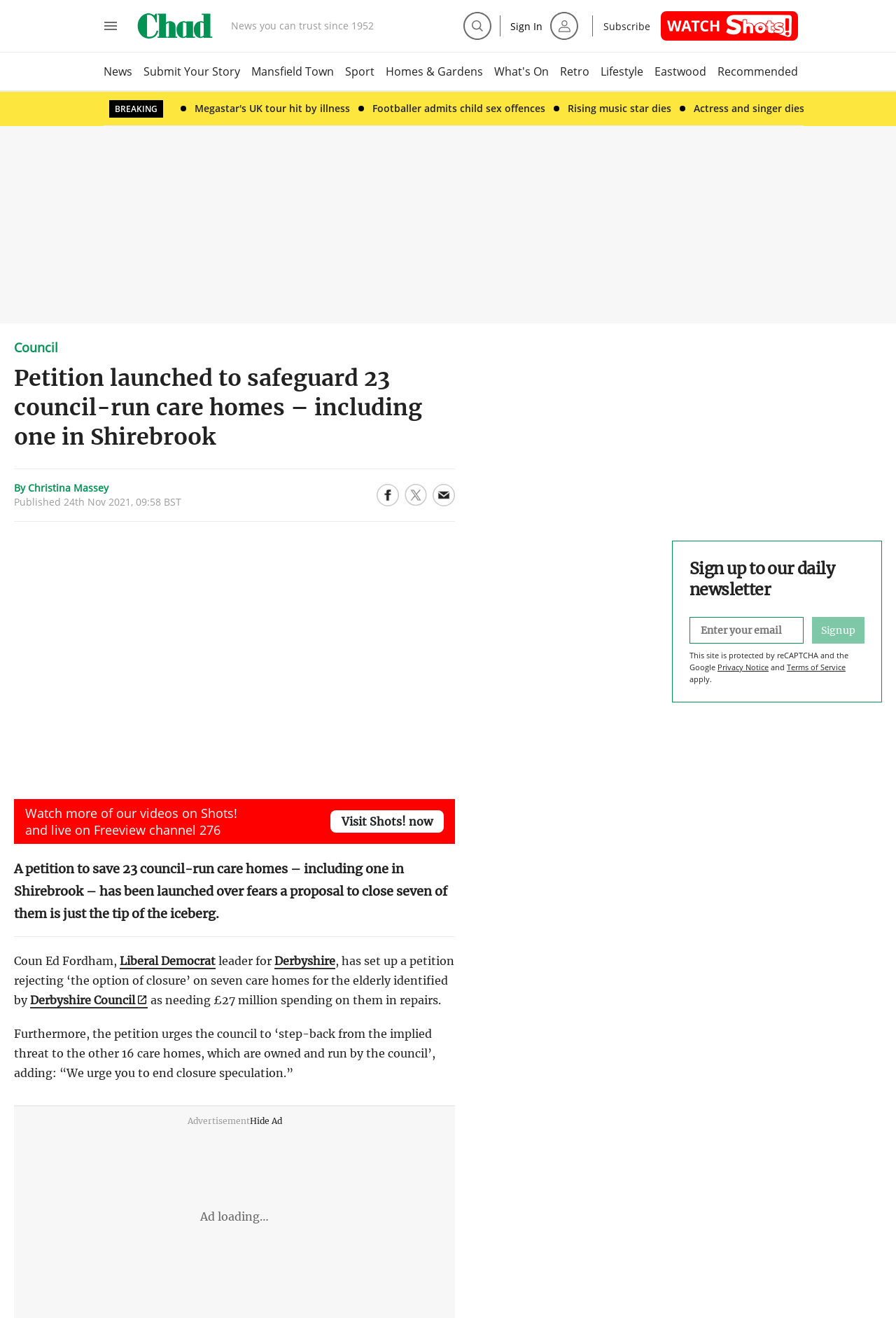Locate the bounding box coordinates of the element's region that should be clicked to carry out the following instruction: "Open full menu". The coordinates need to be four float numbers between 0 and 1, i.e., [left, top, right, bottom].

[0.114, 0.013, 0.133, 0.026]